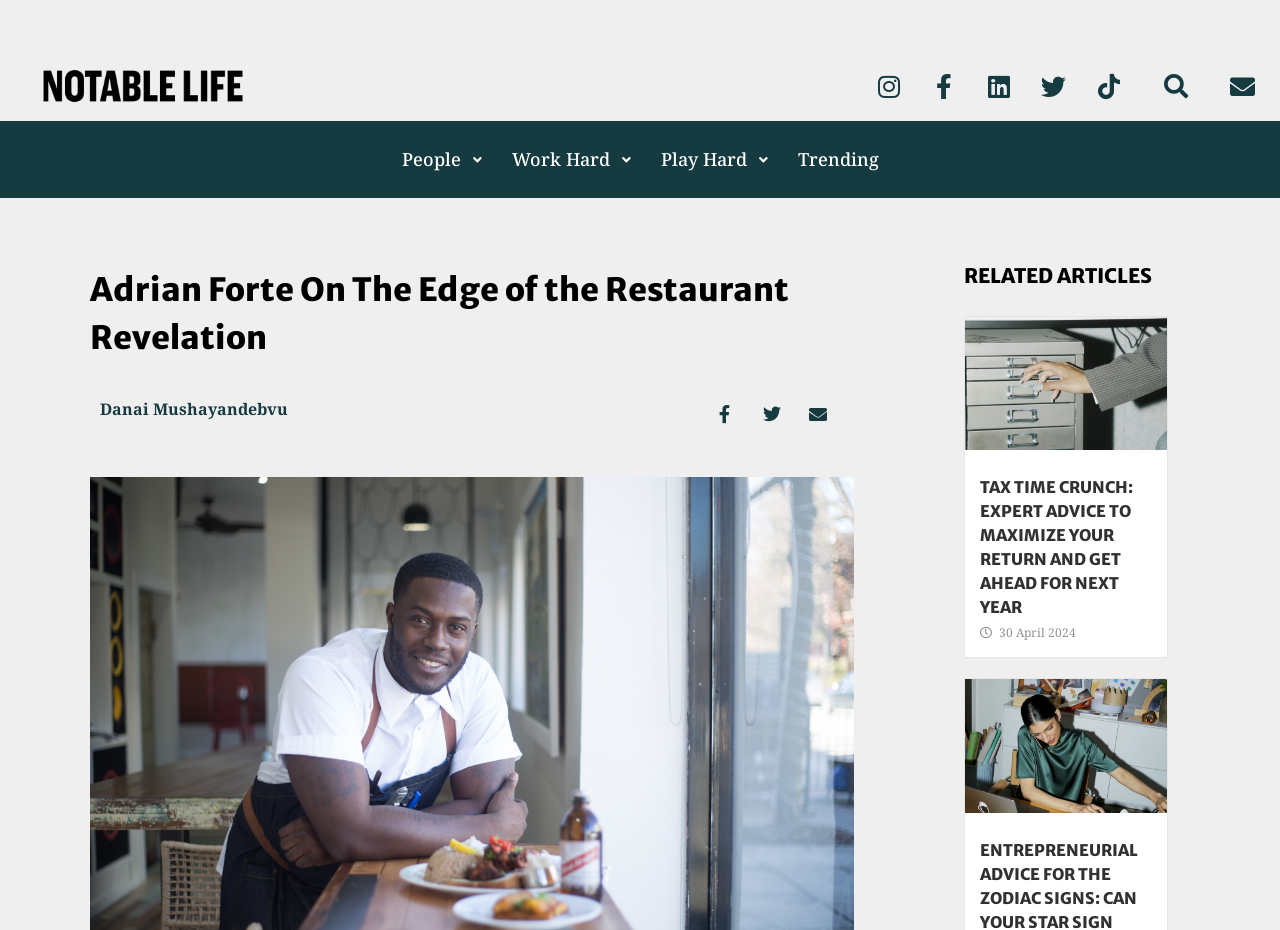What is the topic of the main article?
Make sure to answer the question with a detailed and comprehensive explanation.

The main article's heading is 'Adrian Forte On The Edge of the Restaurant Revelation', which suggests that the topic of the article is related to a restaurant revelation, possibly an interview or feature on Adrian Forte.